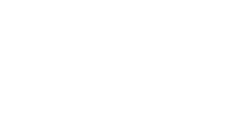Answer the following query concisely with a single word or phrase:
What is the relevance of the image to financial planning?

Tax considerations